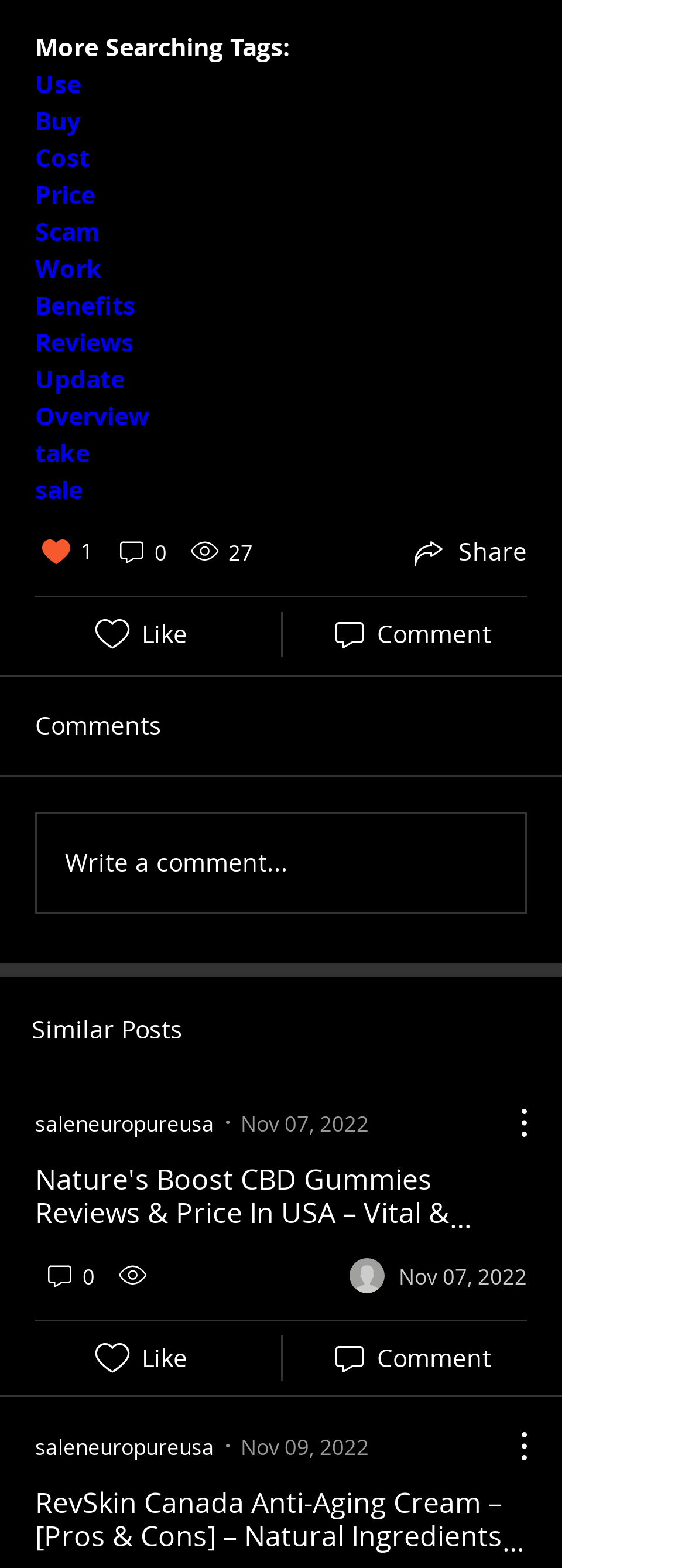Locate the bounding box coordinates of the element I should click to achieve the following instruction: "Click on the 'Share via link' button".

[0.595, 0.338, 0.769, 0.365]